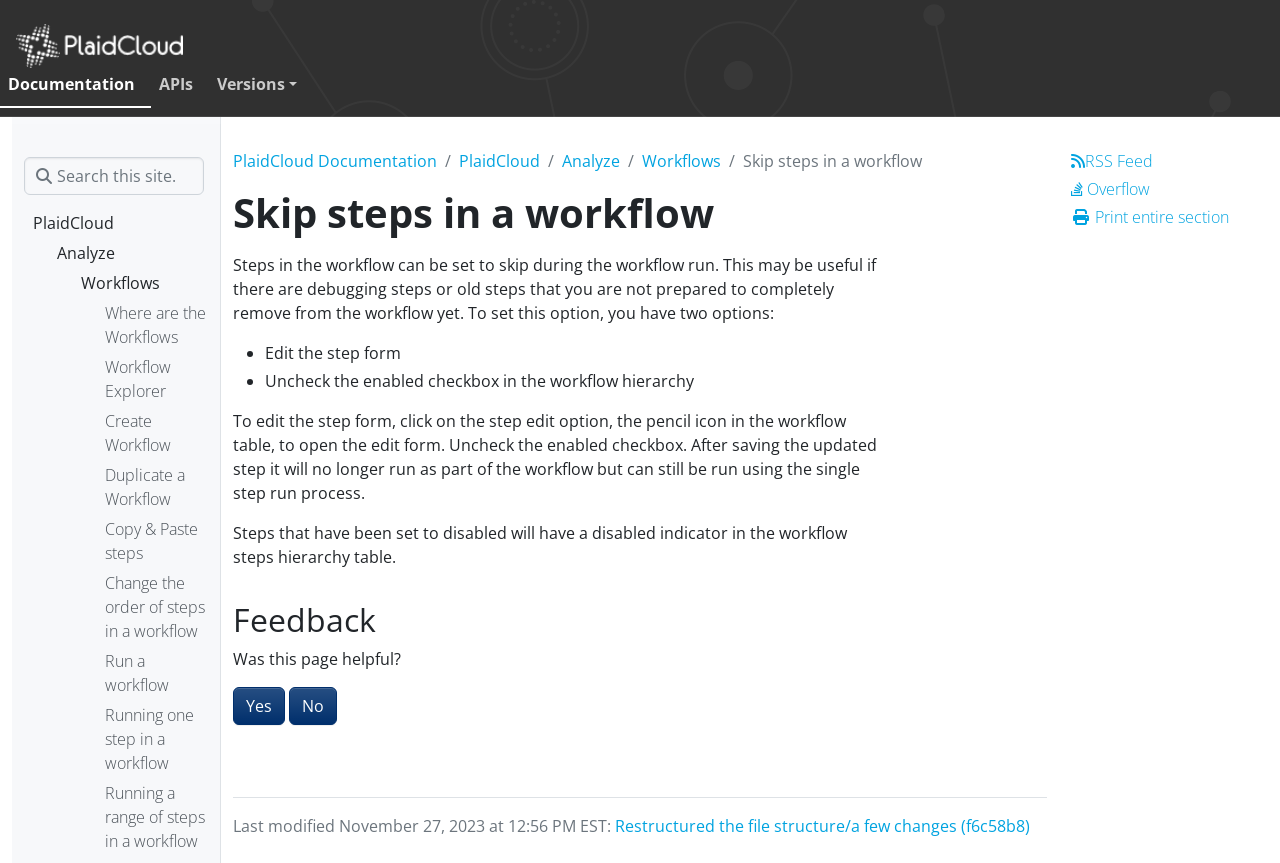Determine the bounding box coordinates of the area to click in order to meet this instruction: "Provide feedback".

[0.182, 0.797, 0.223, 0.841]